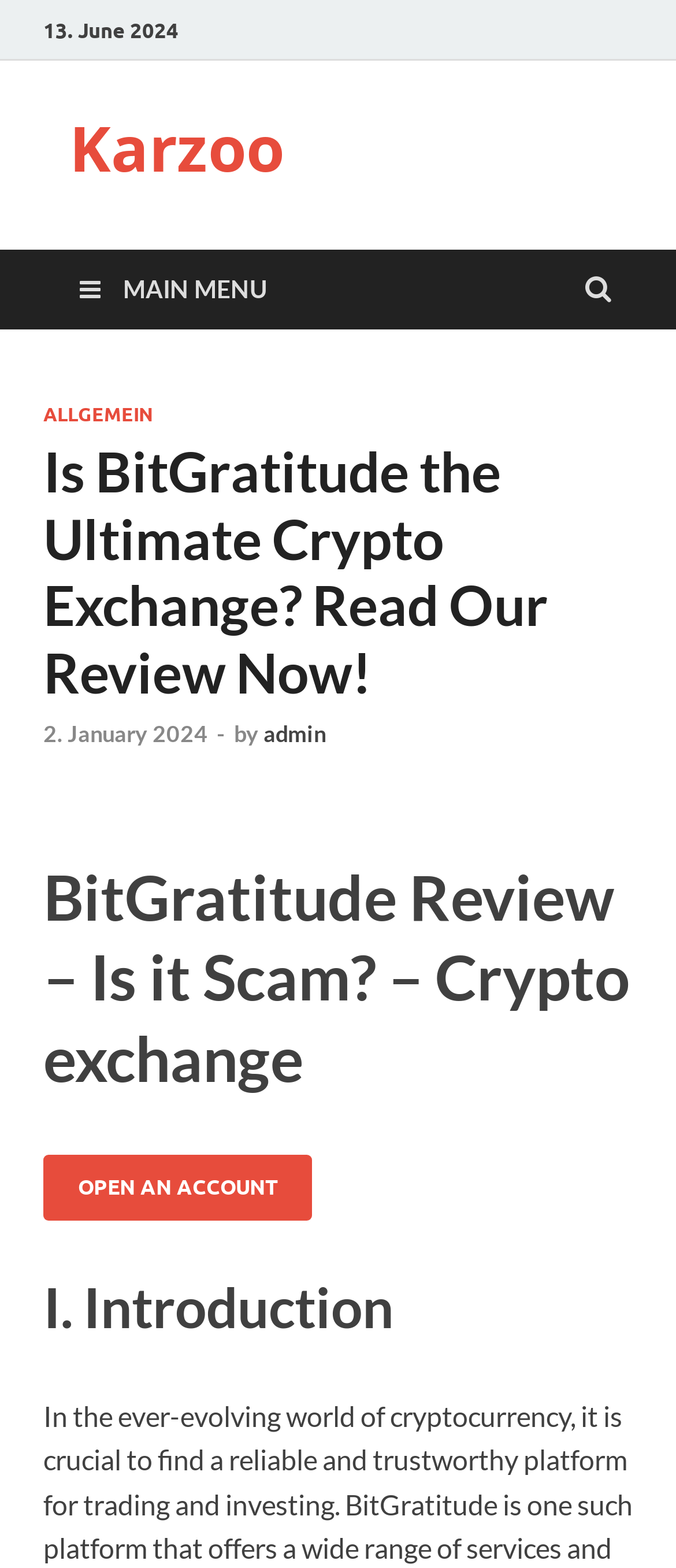What is the topic of the review?
Using the image provided, answer with just one word or phrase.

BitGratitude crypto exchange